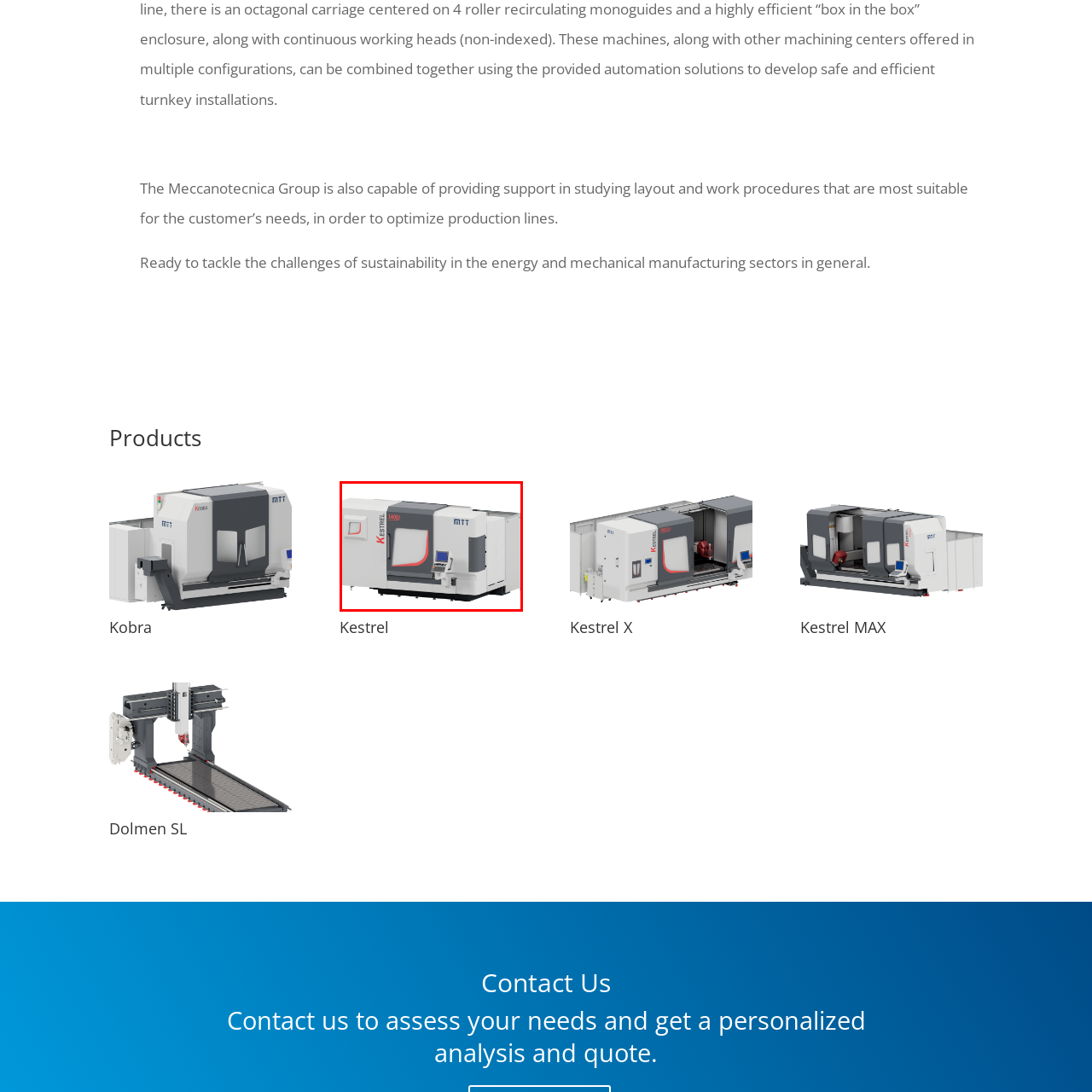View the image within the red box and answer the following question with a concise word or phrase:
What sector does the company primarily operate in?

Mechanical manufacturing